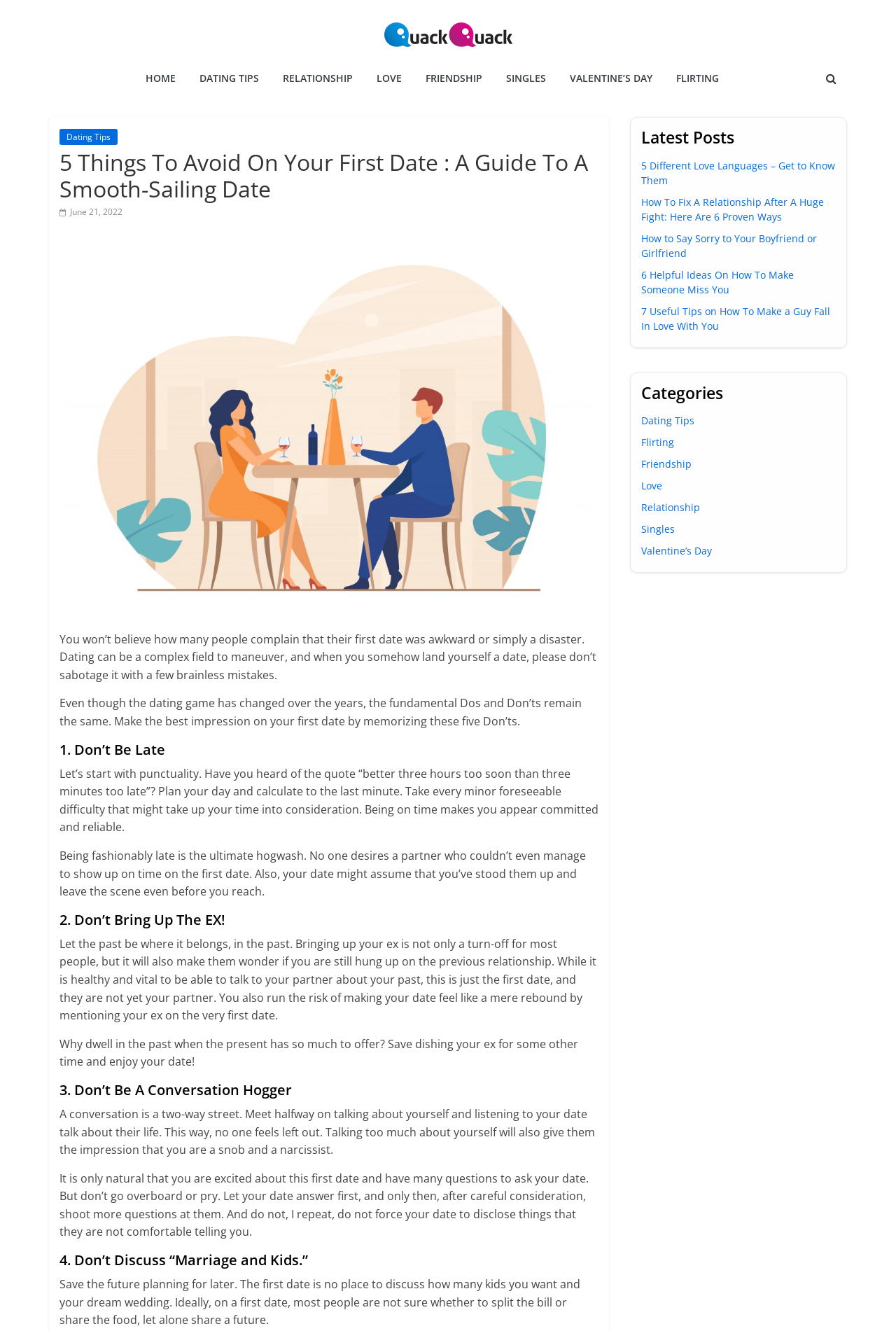Locate the UI element described as follows: "June 21, 2022June 21, 2022". Return the bounding box coordinates as four float numbers between 0 and 1 in the order [left, top, right, bottom].

[0.066, 0.155, 0.137, 0.164]